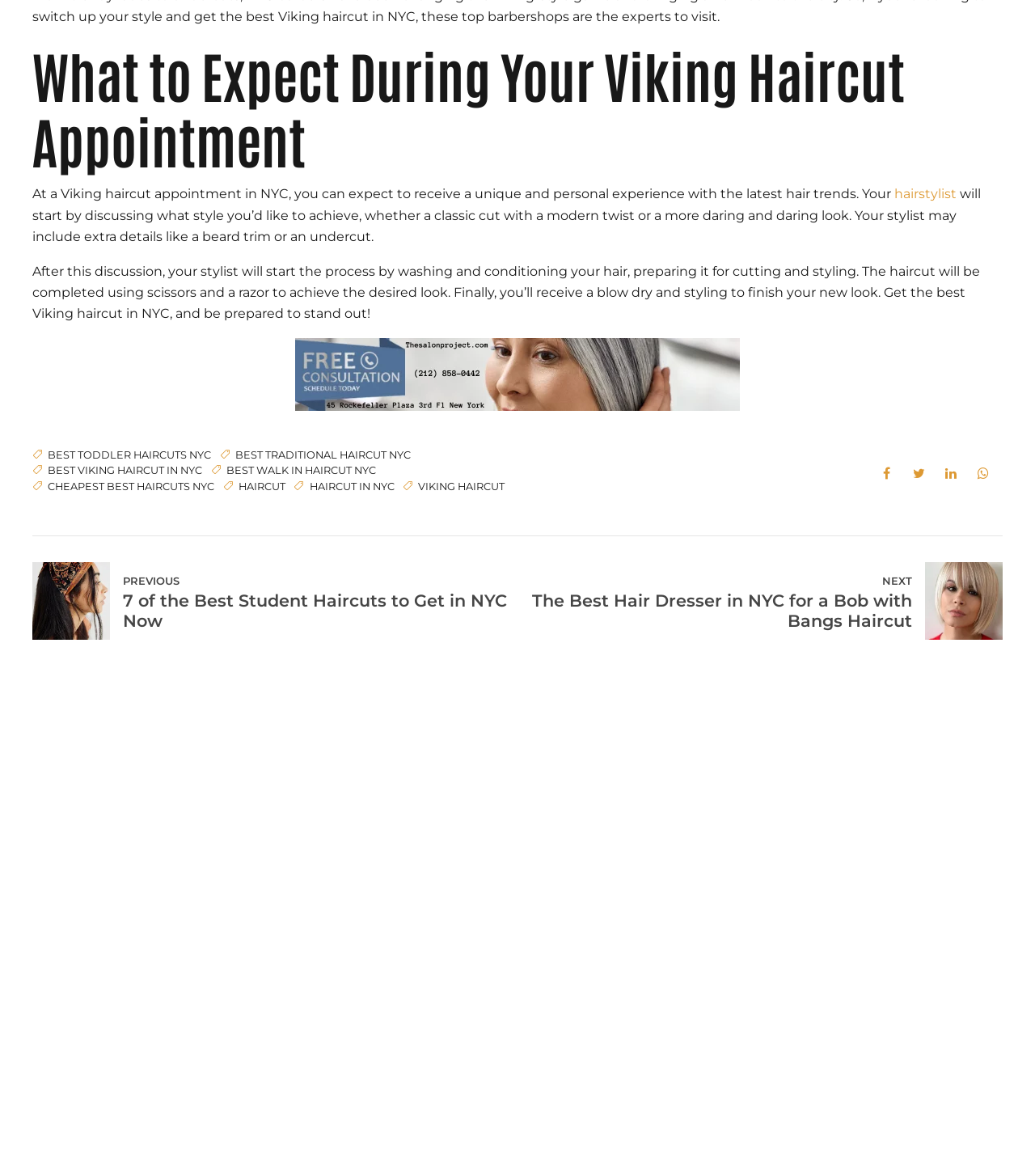What is the purpose of the links at the bottom of the page?
Give a detailed response to the question by analyzing the screenshot.

The links at the bottom of the page appear to be related articles or guides to different types of haircuts, such as Asian haircuts, baby haircuts, and blunt haircuts, which are likely to be of interest to users who are reading about Viking haircuts.